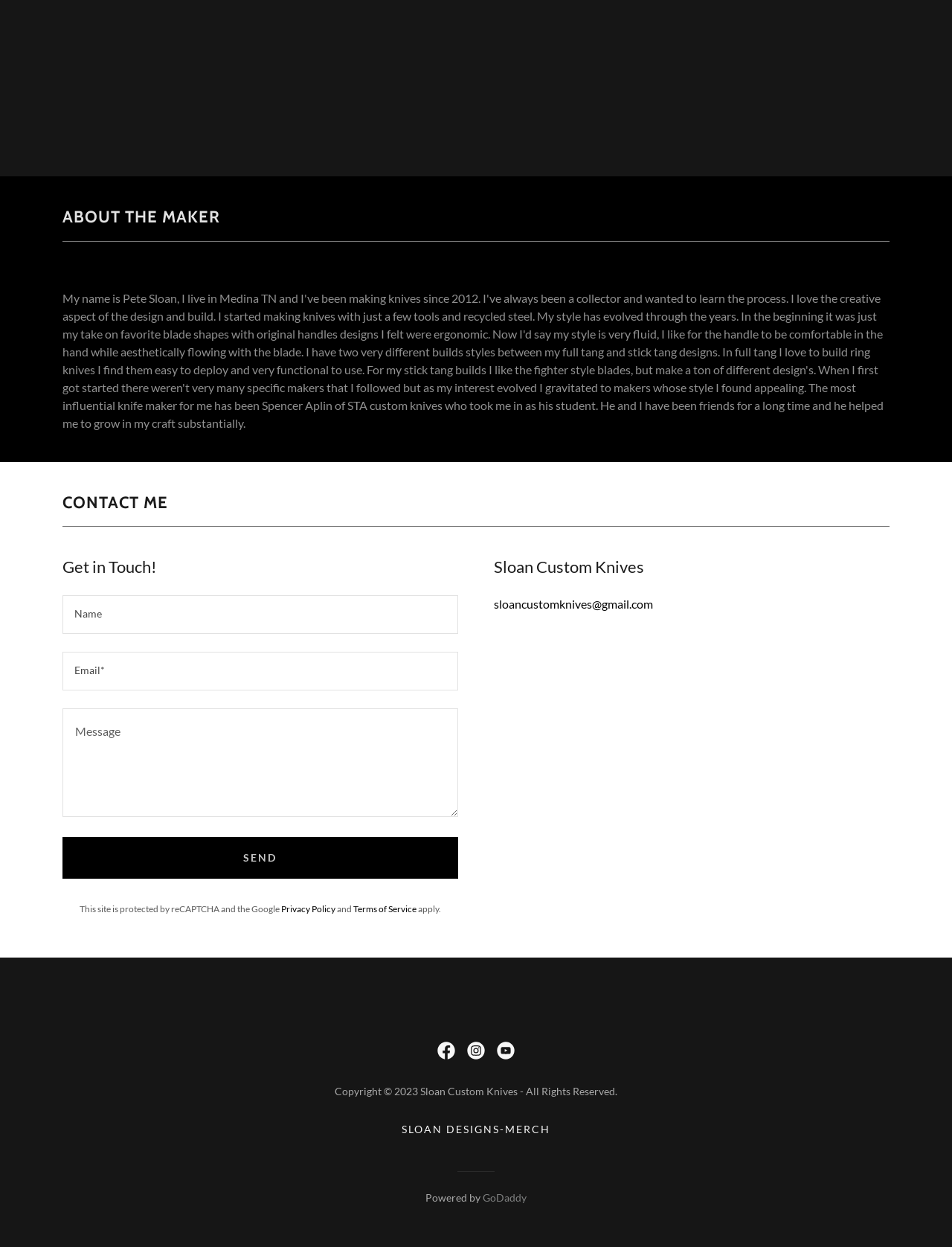What is the copyright information of this website?
Please answer the question as detailed as possible.

I found a static text element with the text 'Copyright © 2023 Sloan Custom Knives - All Rights Reserved.', which suggests that this is the copyright information of this website.